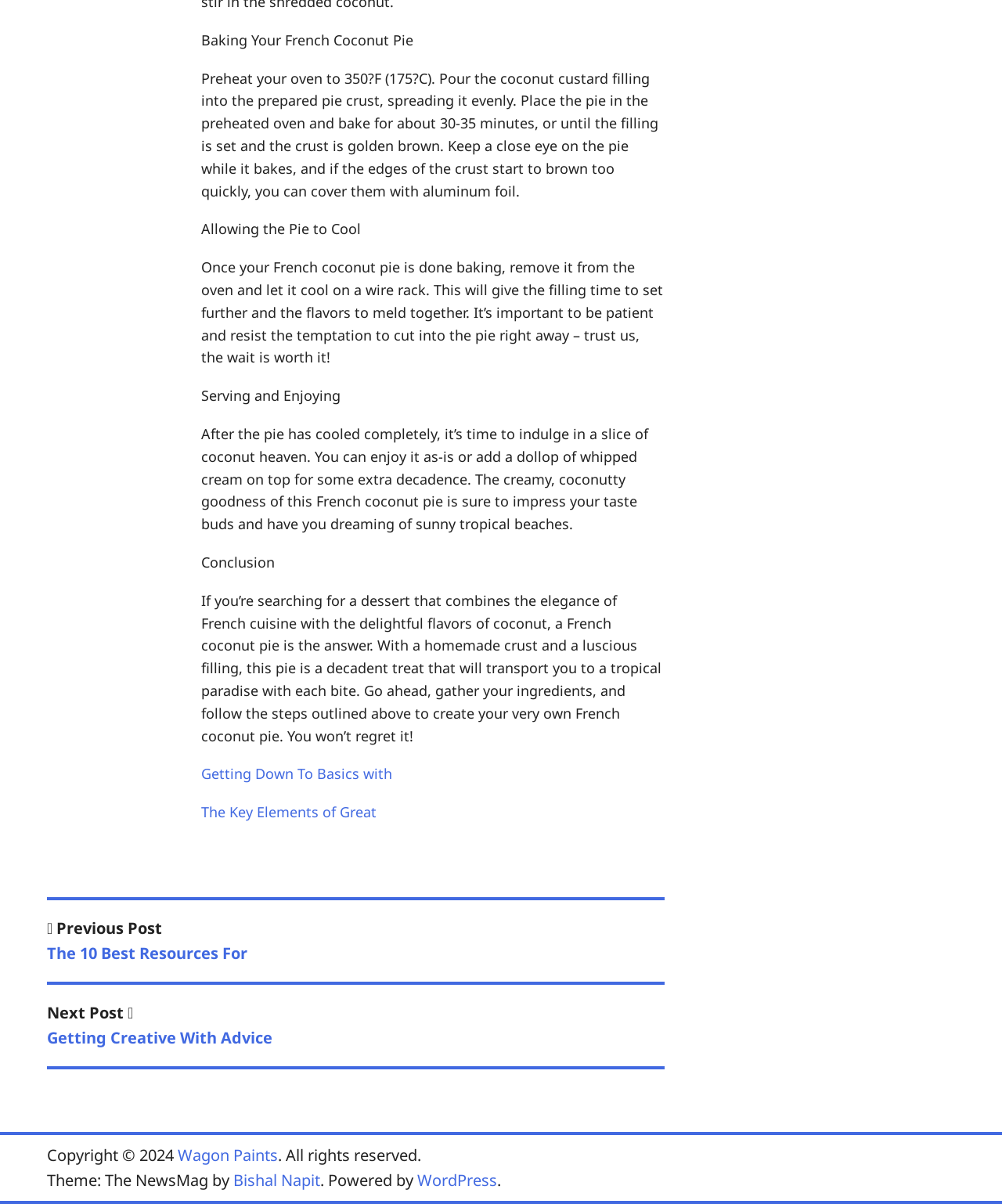Find the bounding box coordinates for the element described here: "sales@watersidepropertysales.com.au".

None